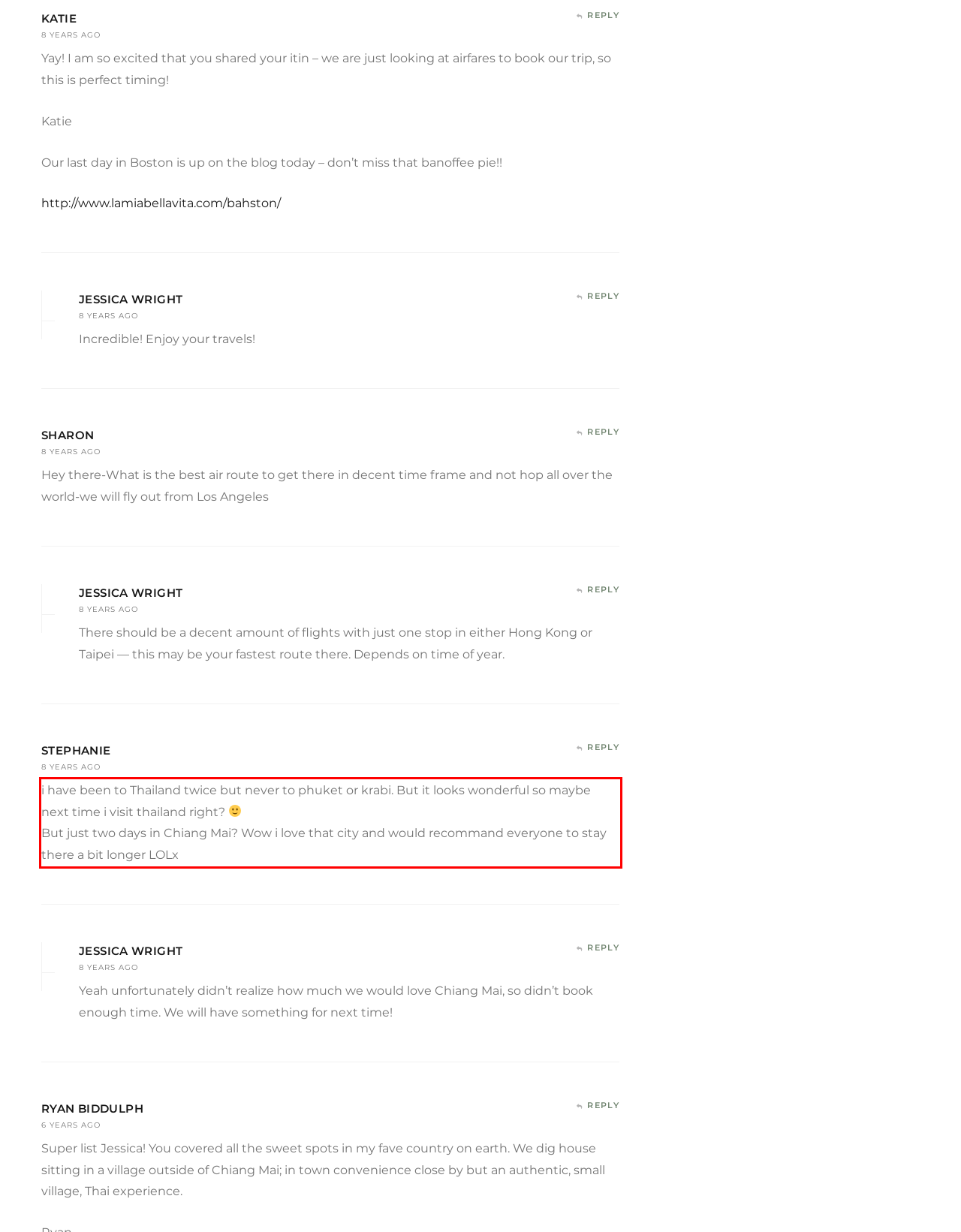You are presented with a webpage screenshot featuring a red bounding box. Perform OCR on the text inside the red bounding box and extract the content.

i have been to Thailand twice but never to phuket or krabi. But it looks wonderful so maybe next time i visit thailand right? But just two days in Chiang Mai? Wow i love that city and would recommand everyone to stay there a bit longer LOLx